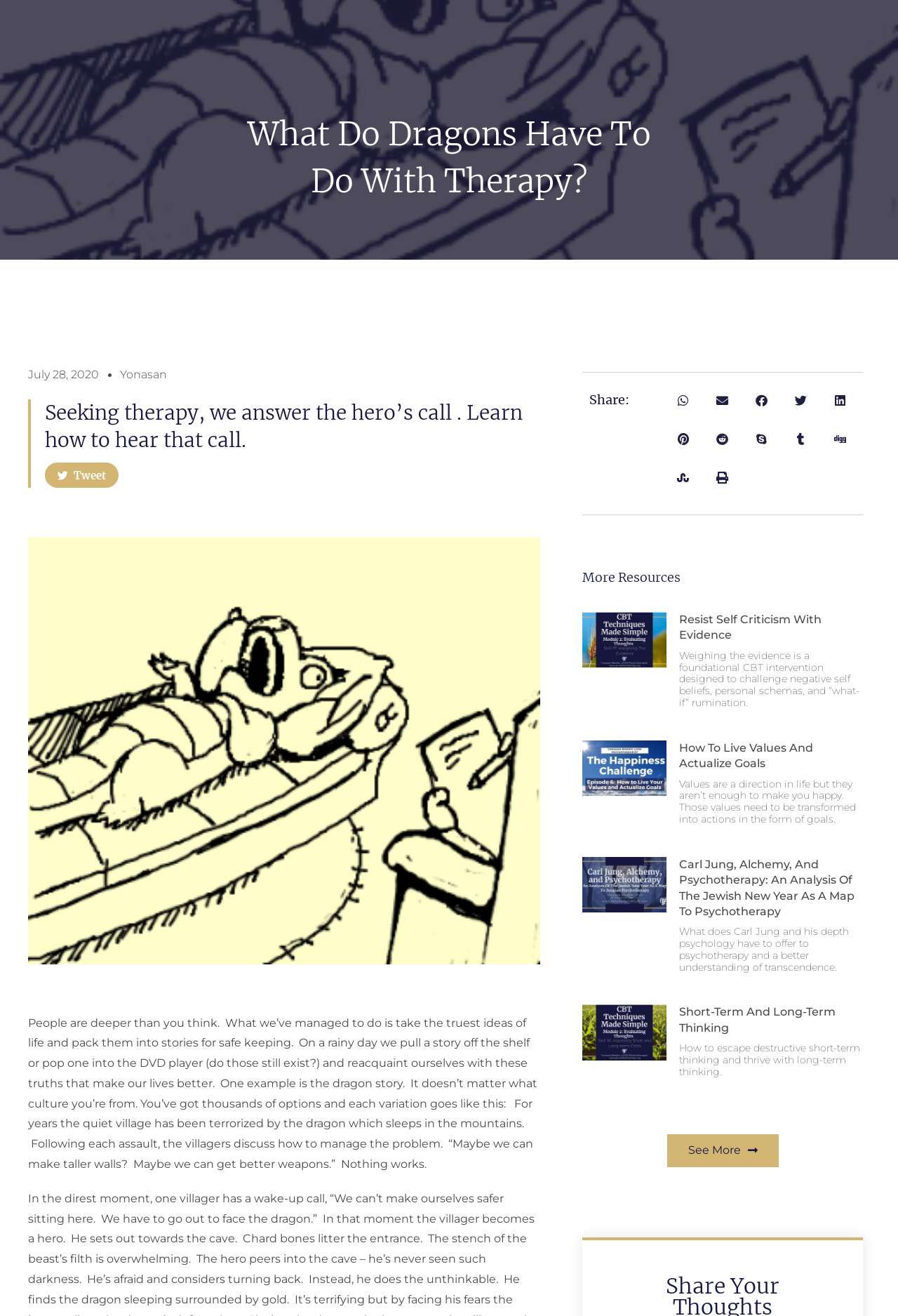Provide a thorough and detailed response to the question by examining the image: 
Who is the author of the article?

I found a link element [180] with the text 'Yonasan', which is located near the date 'July 28, 2020'. This suggests that Yonasan is the author of the article.